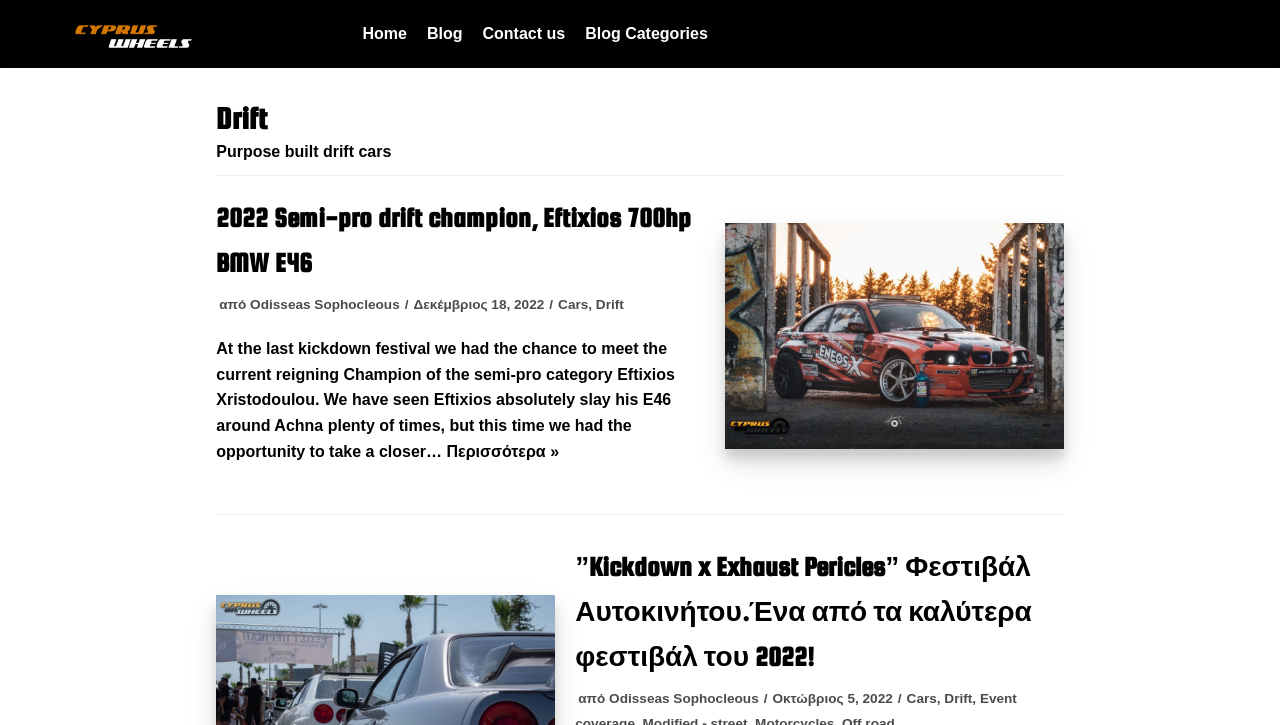Indicate the bounding box coordinates of the element that needs to be clicked to satisfy the following instruction: "Visit the 'Blog' page". The coordinates should be four float numbers between 0 and 1, i.e., [left, top, right, bottom].

[0.334, 0.029, 0.361, 0.064]